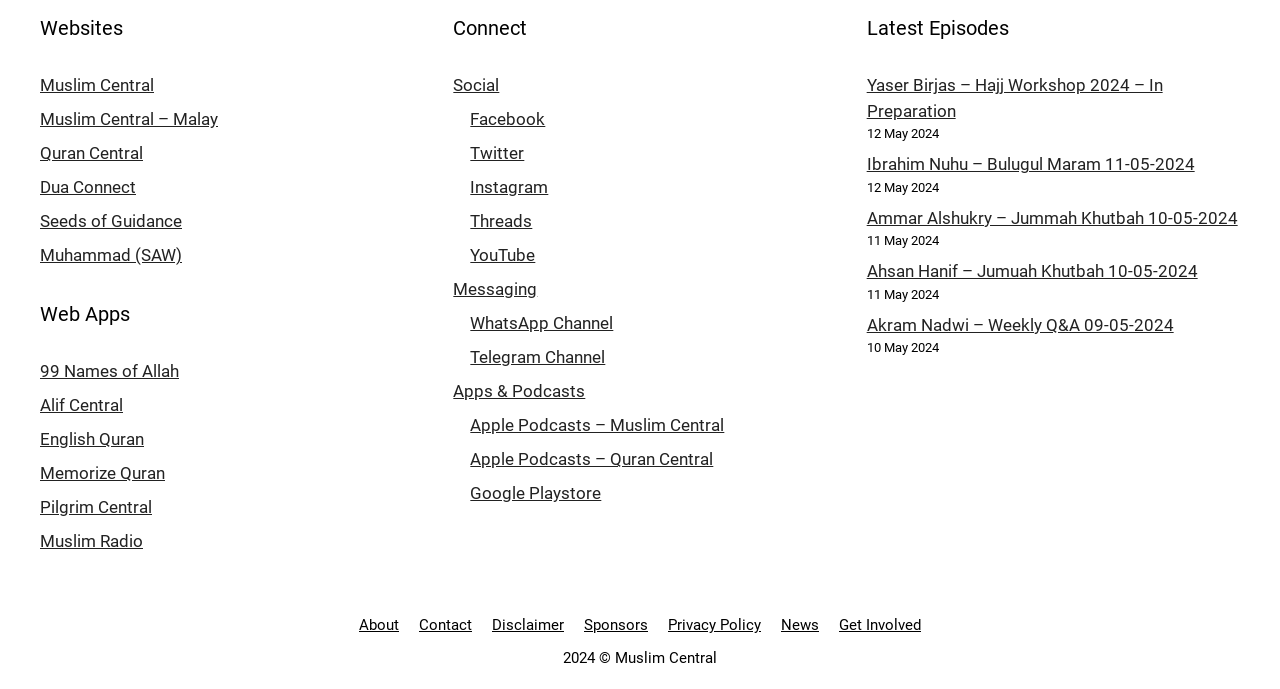Predict the bounding box coordinates of the area that should be clicked to accomplish the following instruction: "Check out latest episode of Yaser Birjas". The bounding box coordinates should consist of four float numbers between 0 and 1, i.e., [left, top, right, bottom].

[0.677, 0.109, 0.908, 0.175]